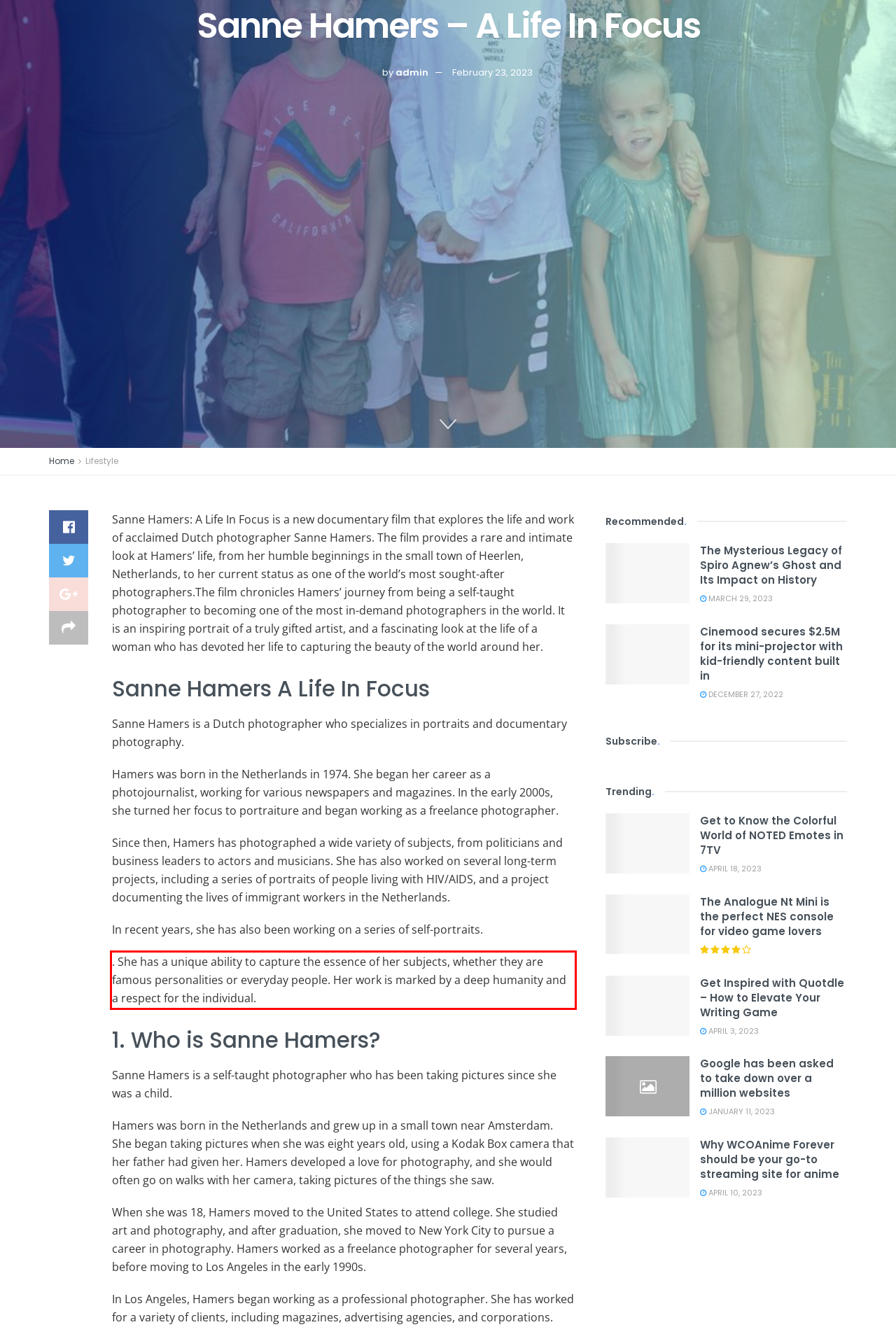Please perform OCR on the text content within the red bounding box that is highlighted in the provided webpage screenshot.

. She has a unique ability to capture the essence of her subjects, whether they are famous personalities or everyday people. Her work is marked by a deep humanity and a respect for the individual.